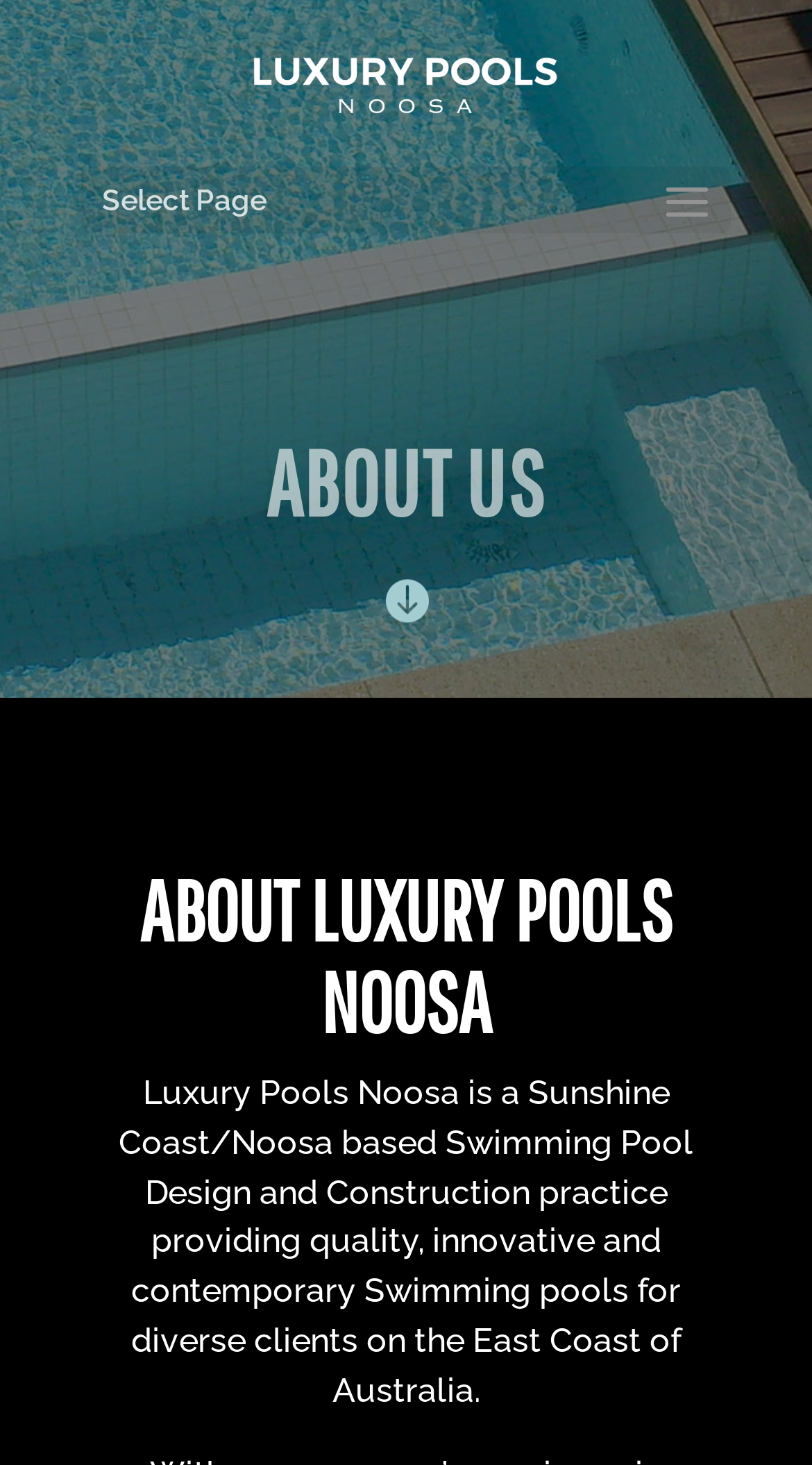Describe every aspect of the webpage comprehensively.

The webpage is about Luxury Pools Noosa's "About Us" page. At the top, there is a logo of Luxury Pools Noosa, which is an image accompanied by a link with the same name. Below the logo, there is a dropdown menu labeled "Select Page". 

The main content of the page is divided into two sections. The first section is headed by a large title "ABOUT US" and contains a link with an icon. The second section is headed by a title "ABOUT LUXURY POOLS NOOSA" and contains a paragraph of text that describes the company, stating that it is a swimming pool design and construction practice based on the Sunshine Coast/Noosa, providing quality and innovative swimming pools for clients on the East Coast of Australia.